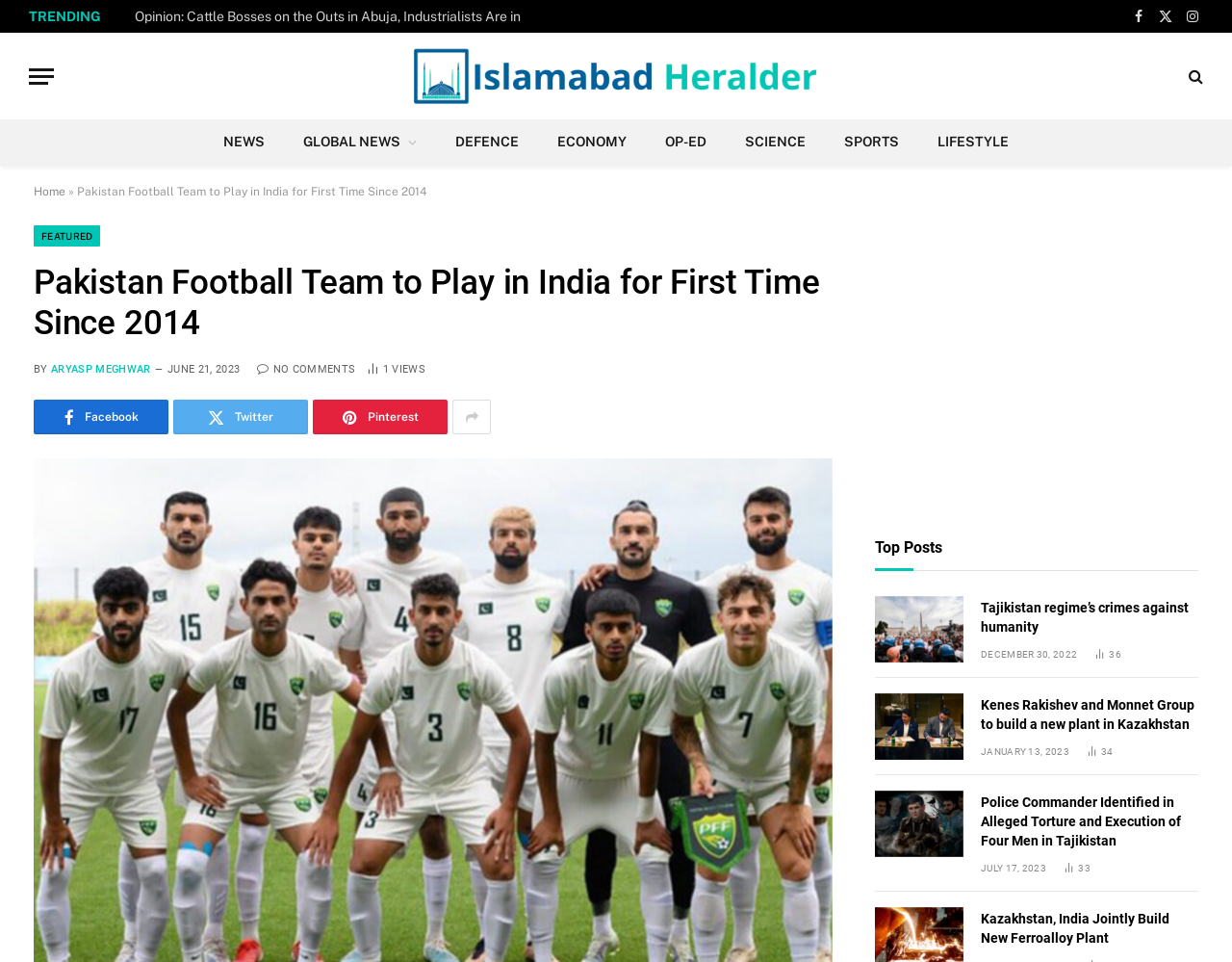Write a detailed summary of the webpage.

This webpage is about the Islamabad Heralder, a news website. At the top, there is a menu button and a link to the Islamabad Heralder logo, which is an image. To the right of the logo, there are social media links to Facebook, Twitter, and Instagram. Below the logo, there is a horizontal navigation bar with links to different news categories, including NEWS, GLOBAL NEWS, DEFENCE, ECONOMY, OP-ED, SCIENCE, SPORTS, and LIFESTYLE.

The main content of the webpage is an article about Pakistan's national football team playing in India for the first time since 2014. The article's title is "Pakistan Football Team to Play in India for First Time Since 2014" and is displayed prominently at the top of the page. Below the title, there is a byline indicating that the article was written by ARYASP MEGHWAR, and a timestamp showing that it was published on June 21, 2023. There are also links to share the article on Facebook, Twitter, and Pinterest.

To the right of the article, there is a section with a heading "Top Posts" and three article summaries. Each summary includes a title, a link to the full article, a timestamp, and the number of article views. The articles are about various topics, including Tajikistan's regime, Kenes Rakishev and Monnet Group building a new plant in Kazakhstan, and a police commander identified in alleged torture and execution in Tajikistan.

At the very bottom of the page, there is a link to a demo page, which includes an image and a heading "Demo".